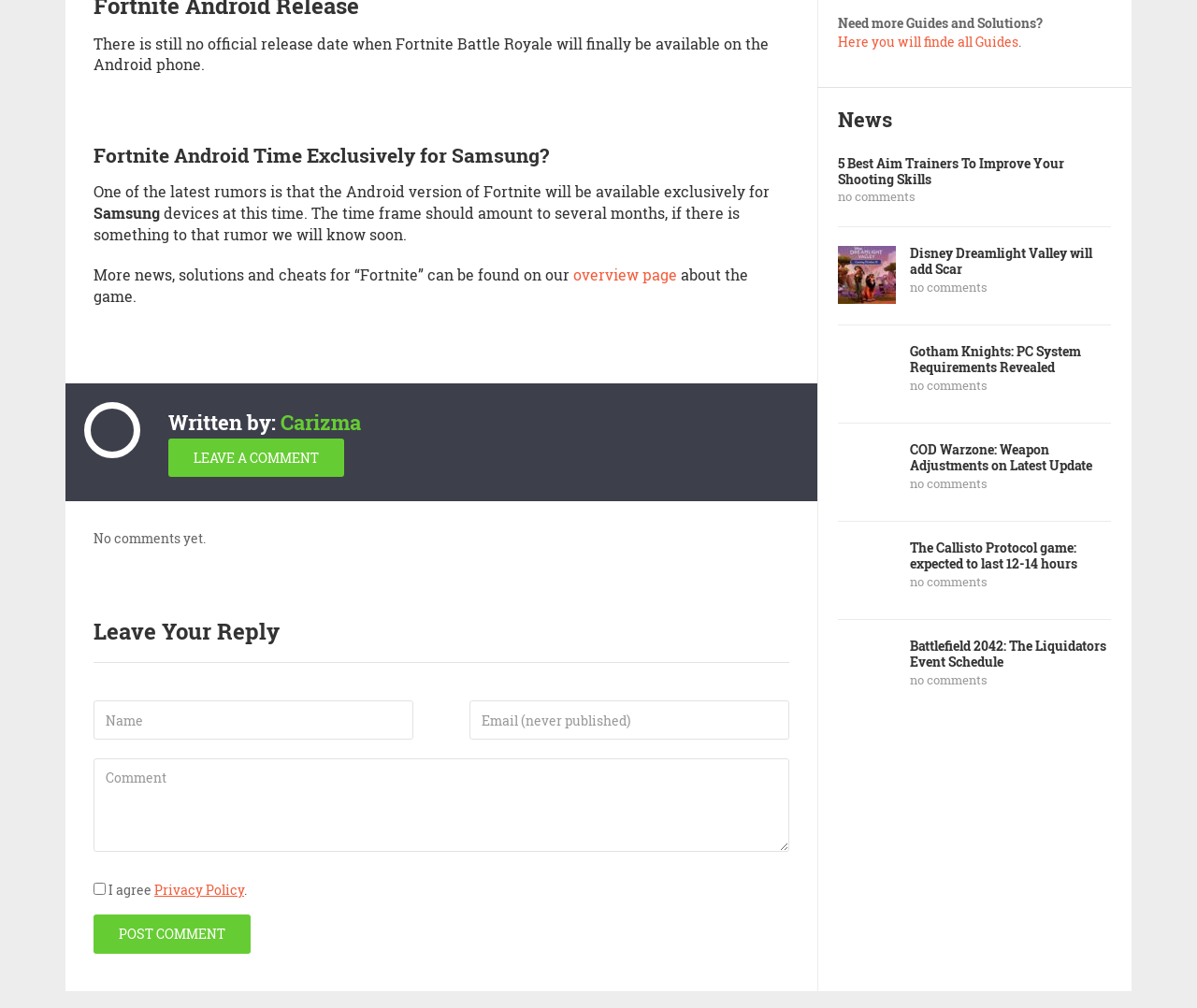Determine the bounding box coordinates of the clickable region to follow the instruction: "Leave a comment".

[0.141, 0.435, 0.288, 0.473]